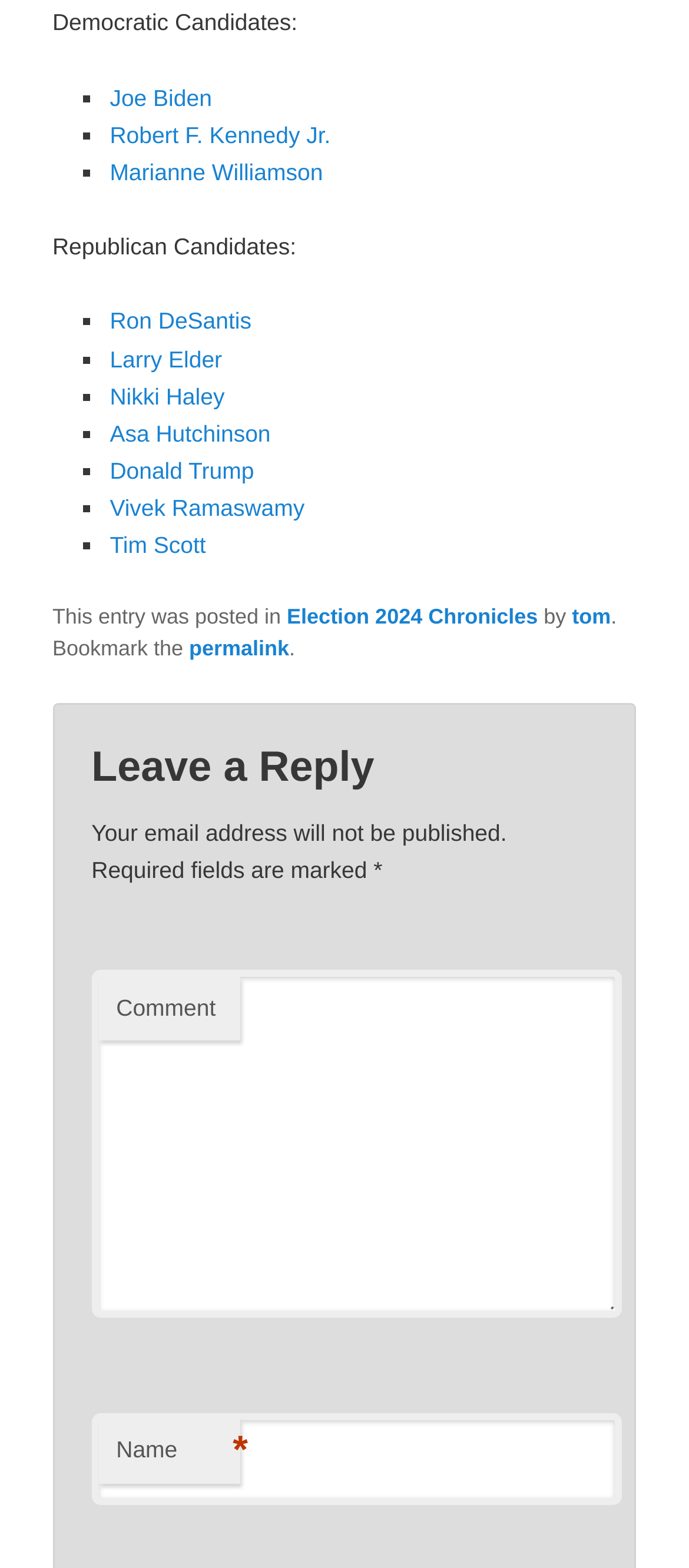Provide a brief response in the form of a single word or phrase:
How many democratic candidates are listed?

3